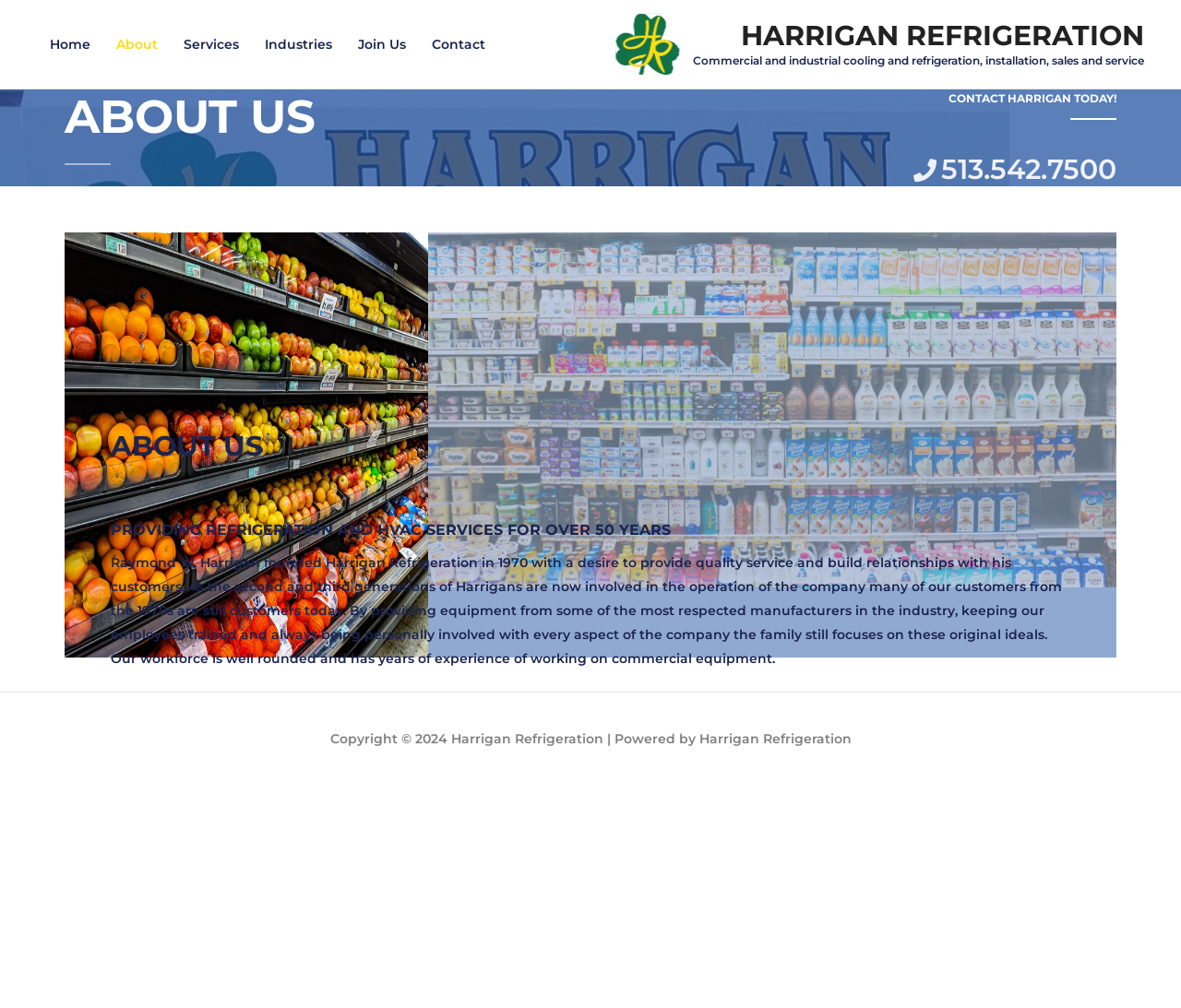Determine the bounding box coordinates of the clickable element to achieve the following action: 'View the Services page'. Provide the coordinates as four float values between 0 and 1, formatted as [left, top, right, bottom].

[0.145, 0.018, 0.213, 0.07]